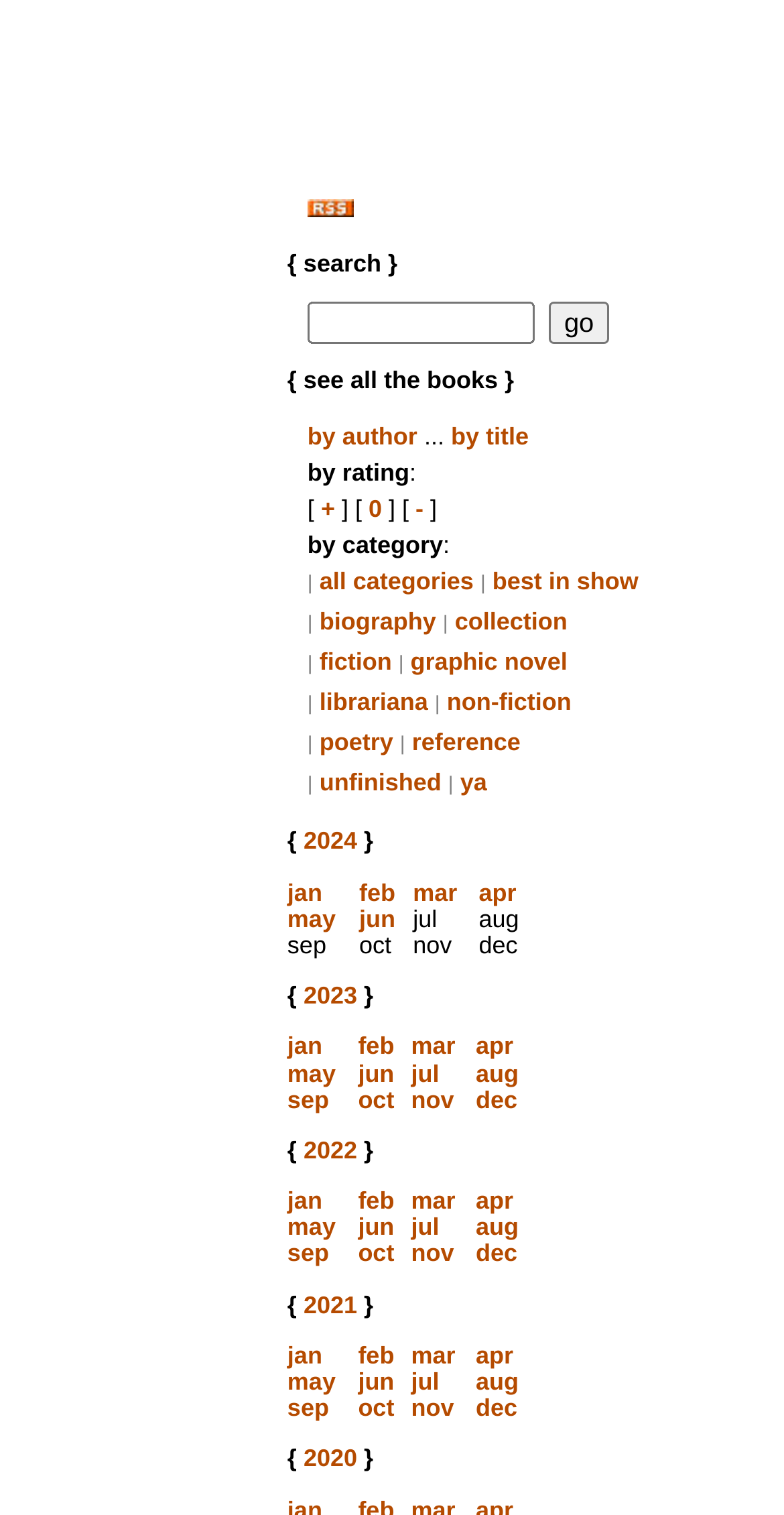Pinpoint the bounding box coordinates of the area that must be clicked to complete this instruction: "view books by author".

[0.392, 0.279, 0.532, 0.298]